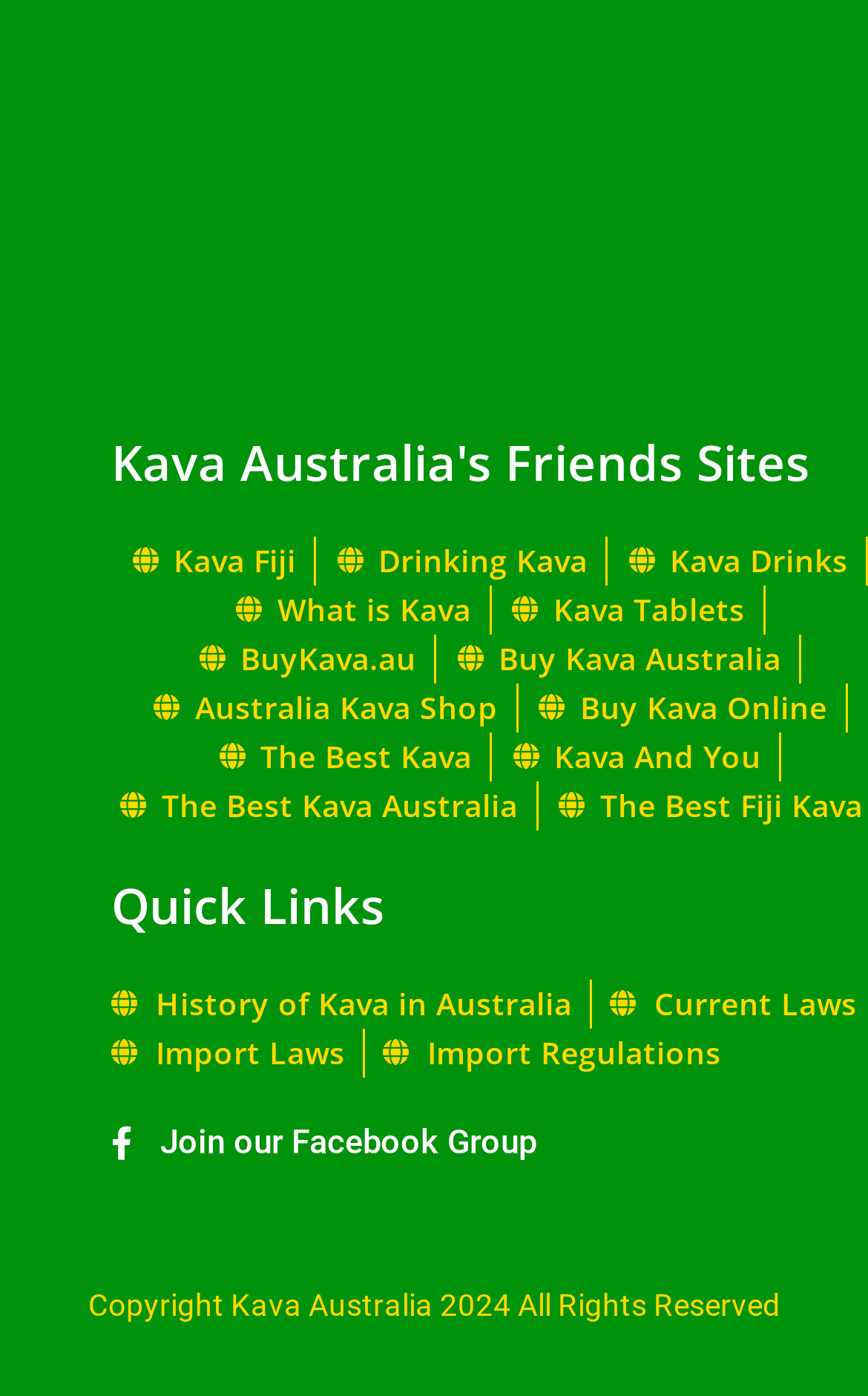Provide a short, one-word or phrase answer to the question below:
What is the copyright information at the bottom of the webpage?

Copyright Kava Australia 2024